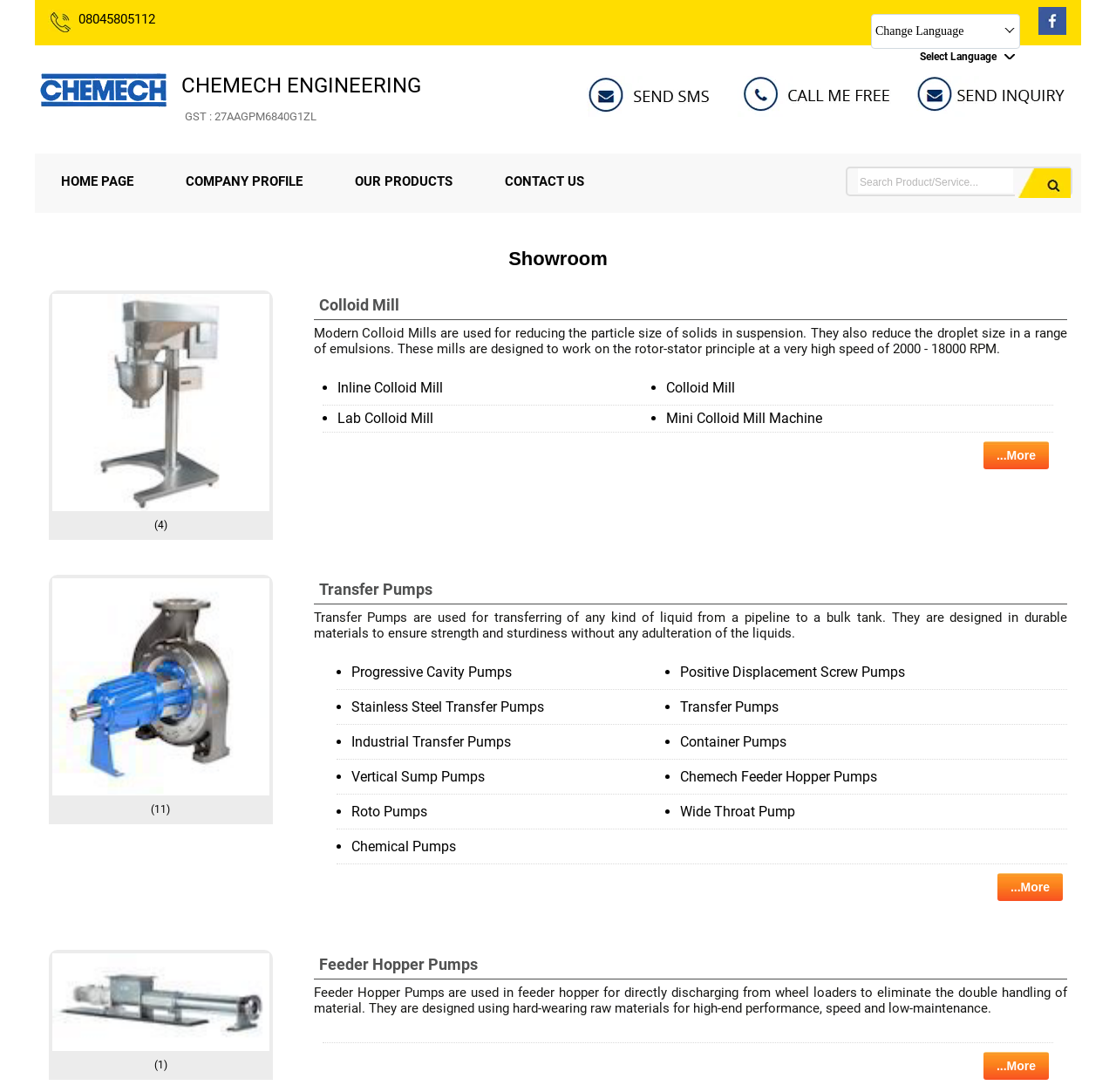Please identify the bounding box coordinates of the element I need to click to follow this instruction: "Visit the company profile page".

[0.143, 0.141, 0.295, 0.192]